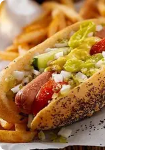What is the color of the French fries?
Please utilize the information in the image to give a detailed response to the question.

The caption describes the French fries as 'golden, crispy', implying that they have a golden color.